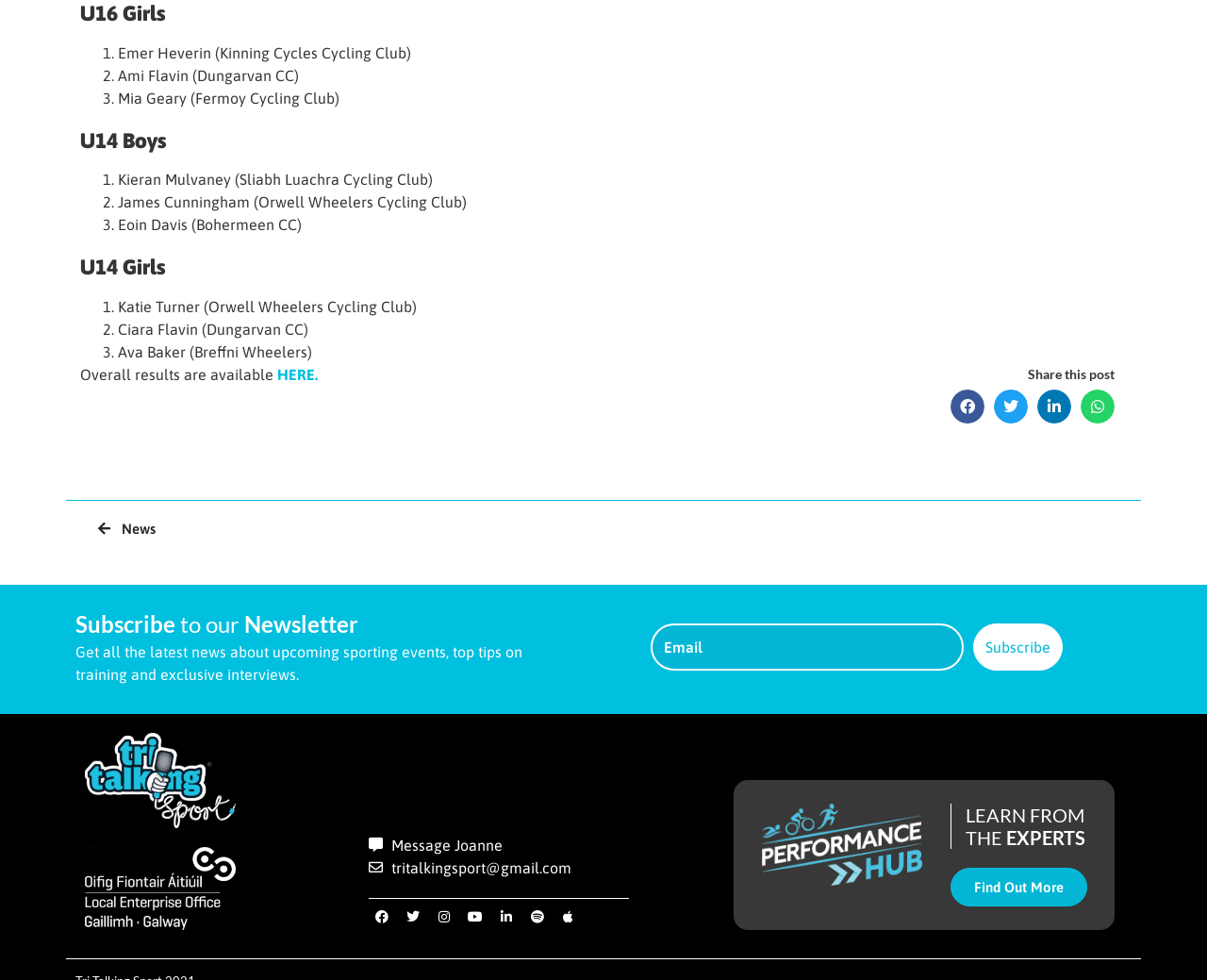Can you find the bounding box coordinates of the area I should click to execute the following instruction: "Subscribe to the newsletter"?

[0.806, 0.636, 0.88, 0.685]